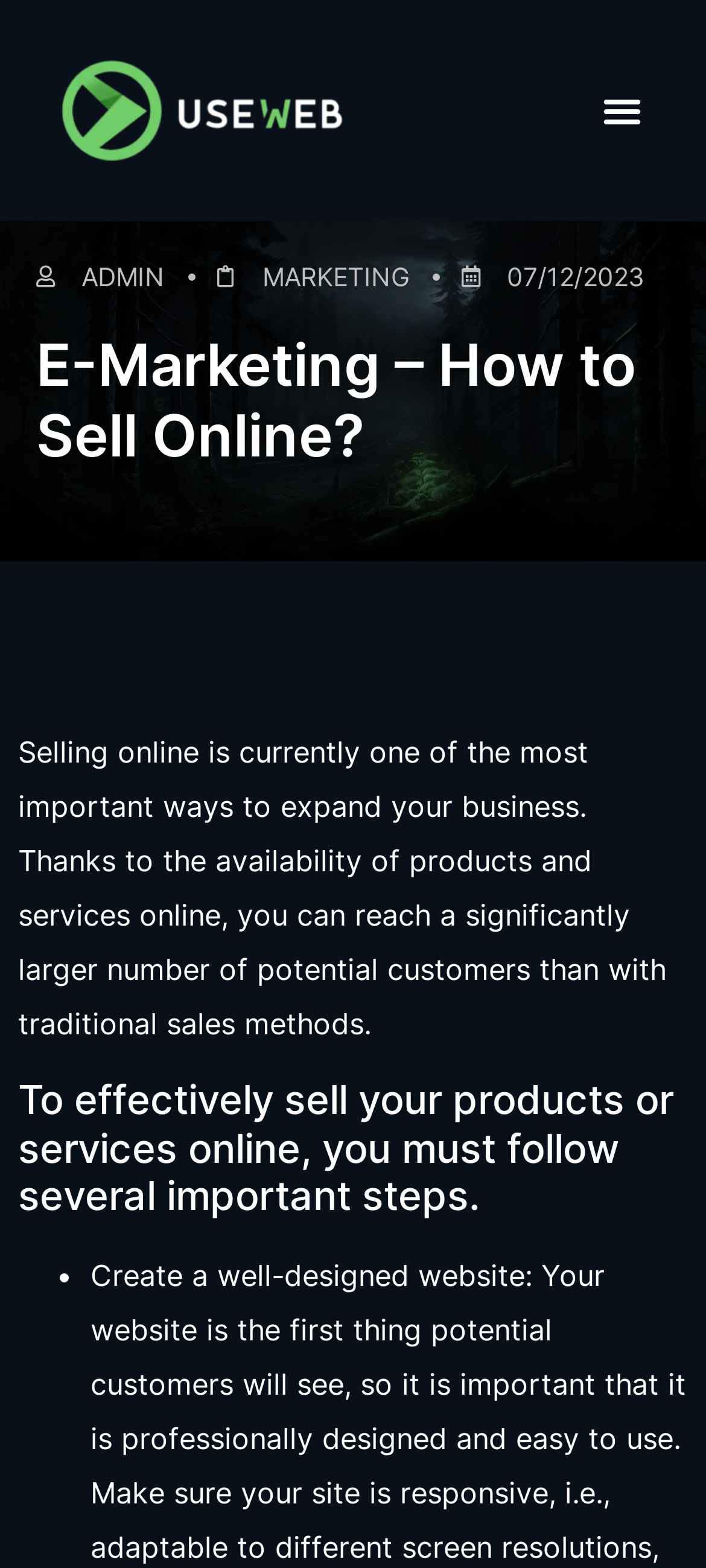Offer a thorough description of the webpage.

The webpage is about e-marketing and selling online. At the top left, there is a link. Next to it, on the top right, is a menu toggle button. Below these elements, there are three horizontal text elements: "ADMIN", "MARKETING", and a date "07/12/2023", aligned from left to right.

The main content of the webpage starts with a heading "E-Marketing – How to Sell Online?" that spans almost the entire width of the page. Below this heading, there is a paragraph of text that explains the importance of selling online, stating that it allows businesses to reach a larger number of potential customers than traditional sales methods.

Further down, there is another heading "To effectively sell your products or services online, you must follow several important steps." Below this heading, there is a list, indicated by a bullet point "•", which suggests that the webpage will outline the necessary steps to successfully sell online.